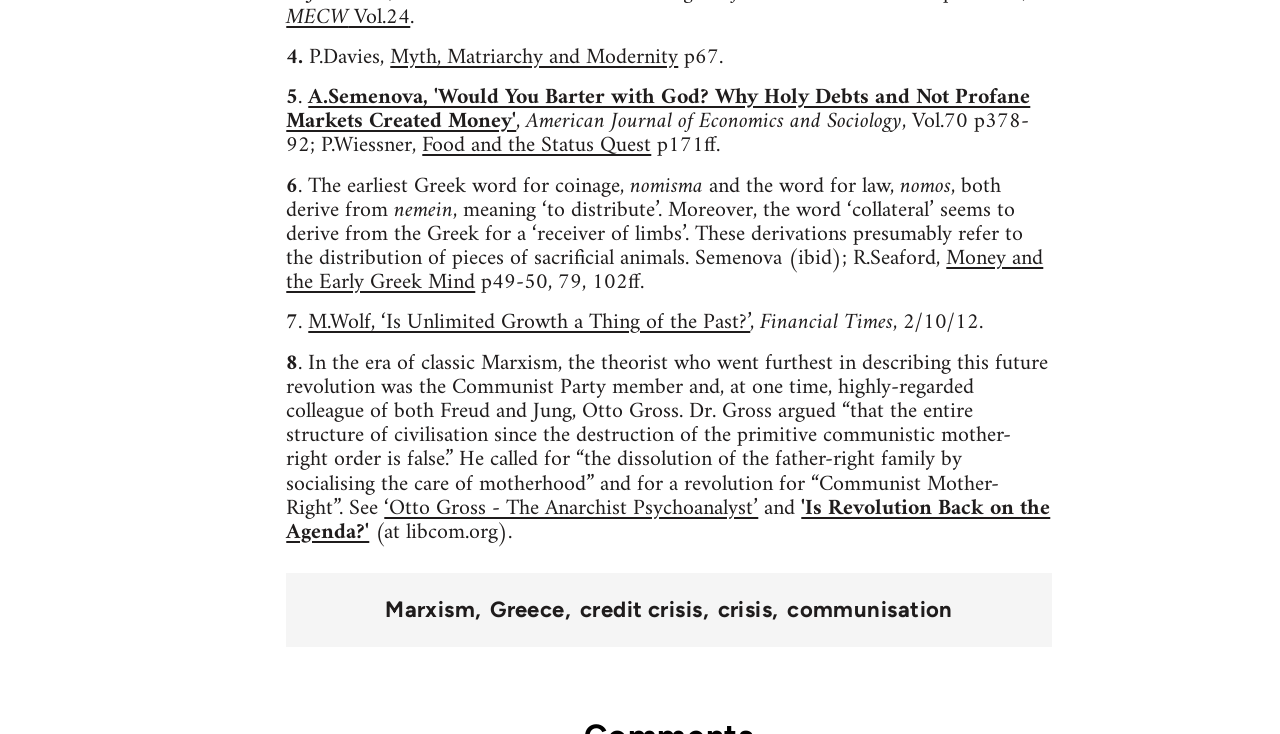Please identify the bounding box coordinates of the clickable area that will allow you to execute the instruction: "Click on 'Myth, Matriarchy and Modernity'".

[0.305, 0.051, 0.53, 0.105]